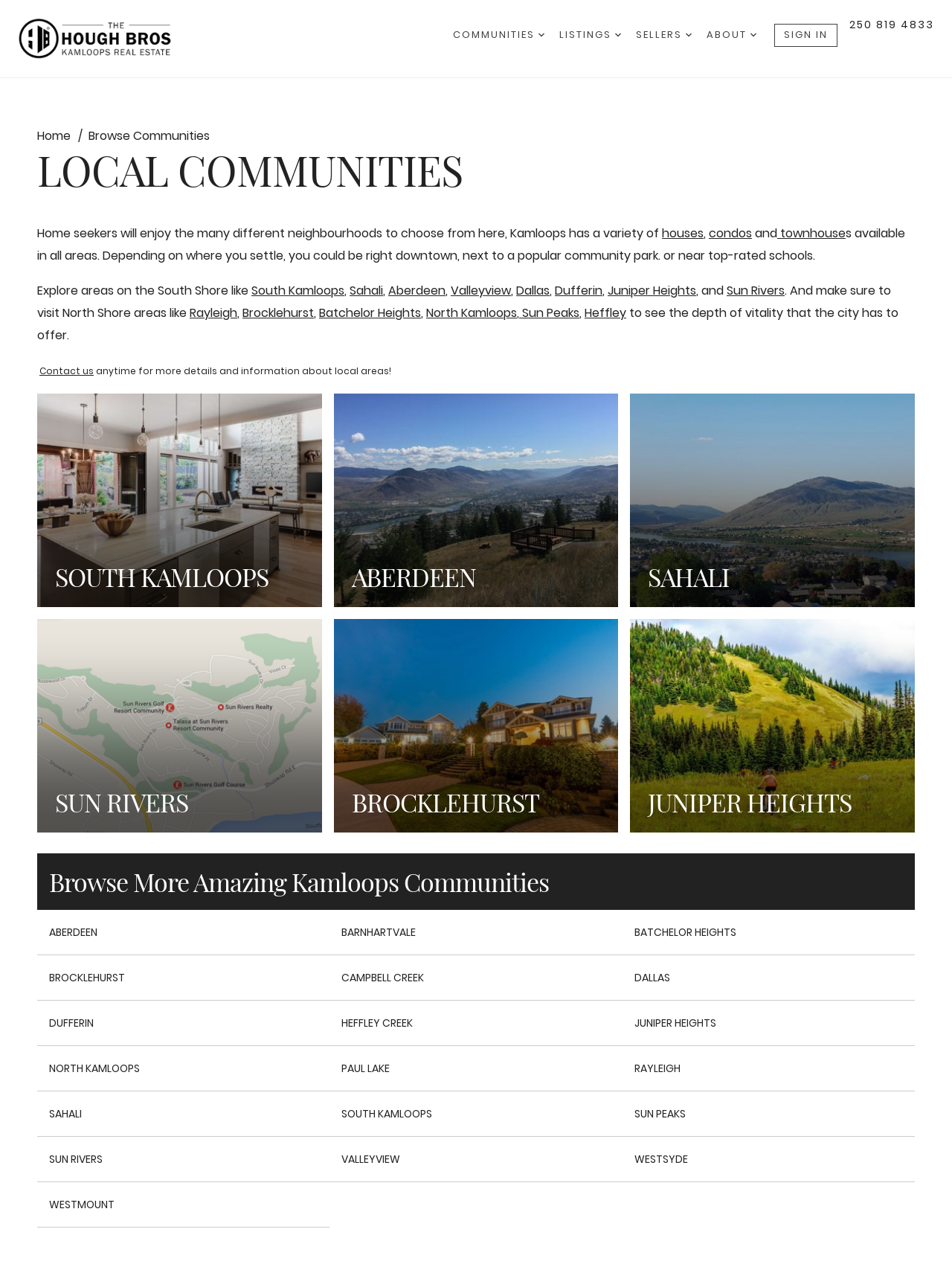What is the last community listed in the South Shore area?
Please respond to the question with a detailed and thorough explanation.

I examined the links in the South Shore area and found that the last community listed is 'Sun Rivers', which is a link element with the text 'Sun Rivers'.